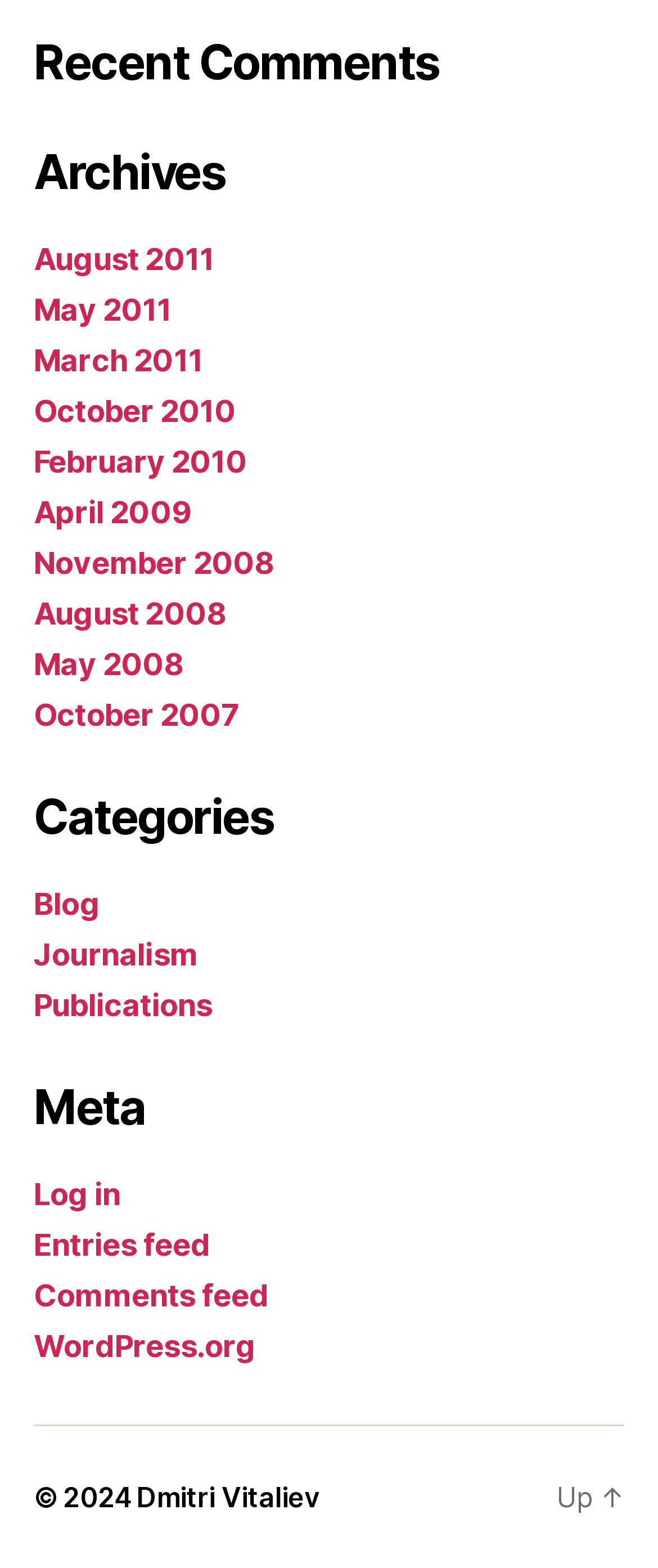Find the bounding box coordinates for the UI element that matches this description: "April 2009".

[0.051, 0.315, 0.291, 0.338]